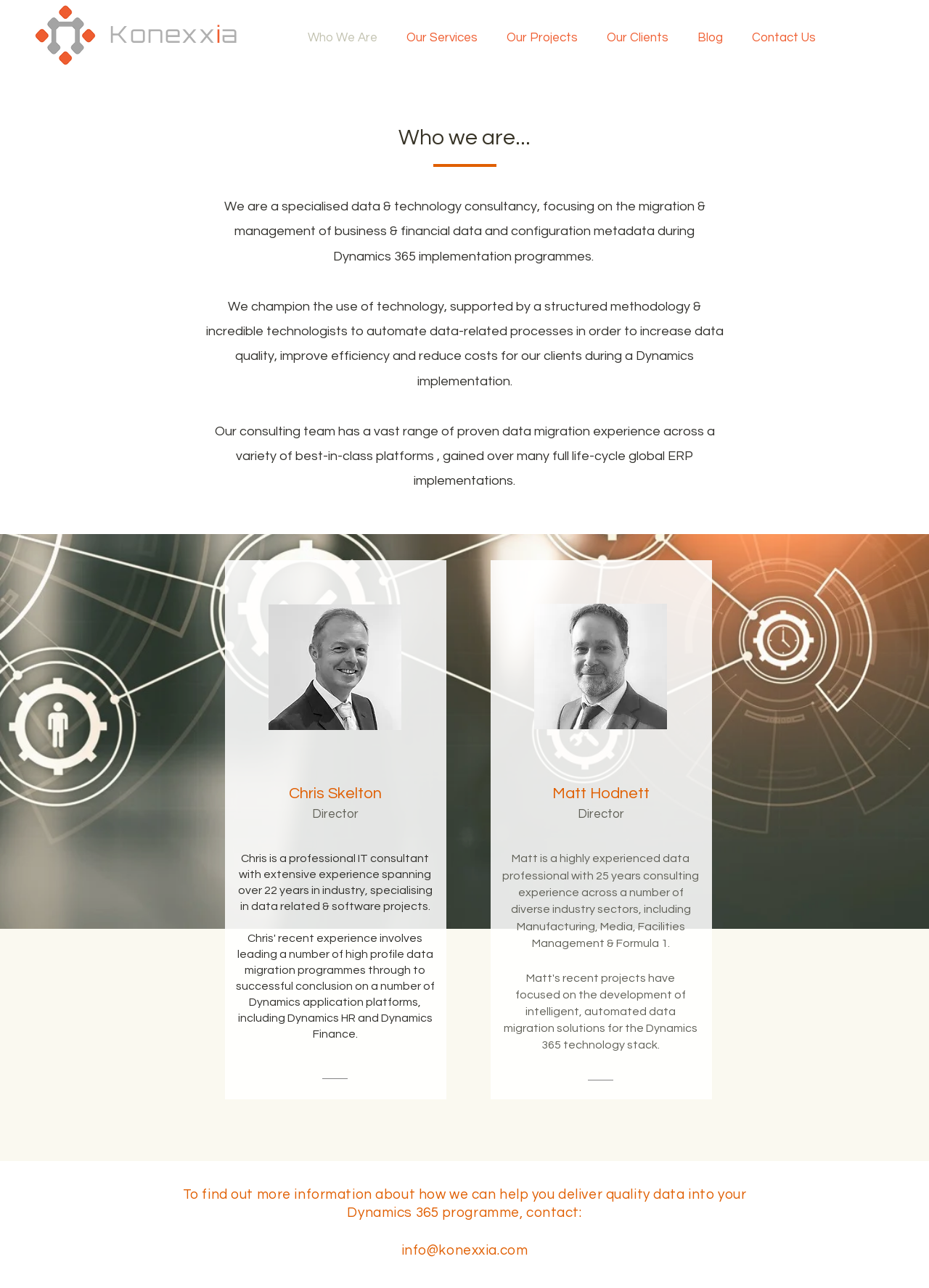Summarize the webpage with intricate details.

This webpage is about Konexxia Solutions, a data migration consultancy with 45 years of combined experience. At the top left corner, there is a logo of Konexxia Solutions, accompanied by a navigation menu with links to different sections of the website, including "Who We Are", "Our Services", "Our Projects", "Our Clients", "Blog", and "Contact Us".

Below the navigation menu, there is a heading that reads "Who we are..." followed by three paragraphs of text that describe the company's focus on data and technology consultancy, its methodology, and its team's experience in data migration.

On the left side of the page, there is a large background image that spans the entire height of the page. On top of this image, there are two sections, each featuring a team member. The first section has a photo of Chris Skelton, along with a heading that reads "Chris Skelton" and a subheading that reads "Director". Below the photo, there is a paragraph of text that describes Chris's experience in the industry.

The second section has a similar layout, featuring a photo of Matt Hodnett, along with a heading that reads "Matt Hodnett" and a subheading that reads "Director". Below the photo, there is a paragraph of text that describes Matt's experience in the industry.

At the bottom of the page, there is a call-to-action section that encourages visitors to contact the company for more information about its services. This section includes a link to the company's email address, info@konexxia.com.